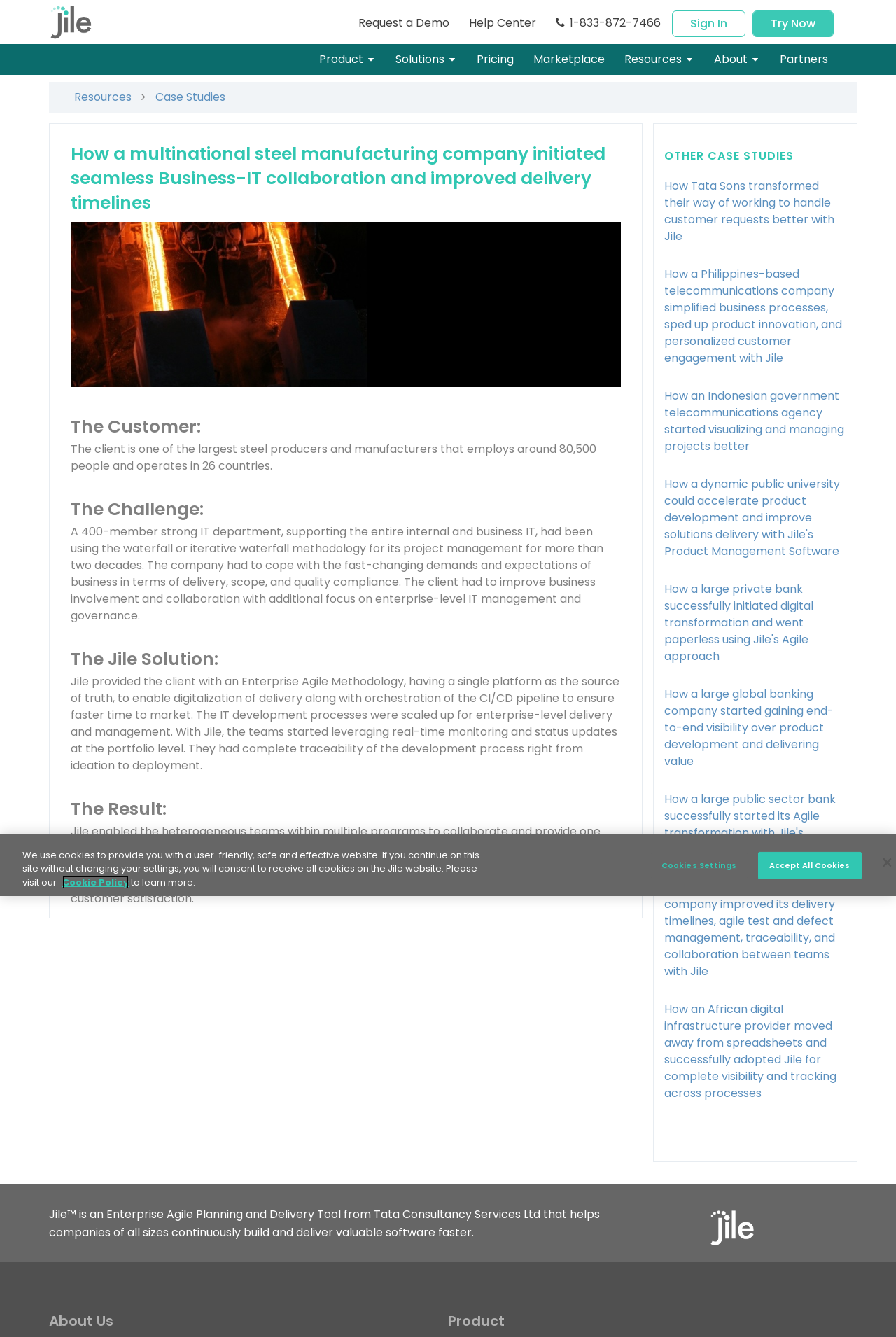Indicate the bounding box coordinates of the clickable region to achieve the following instruction: "Click on the 'Product' link."

[0.5, 0.98, 0.563, 0.995]